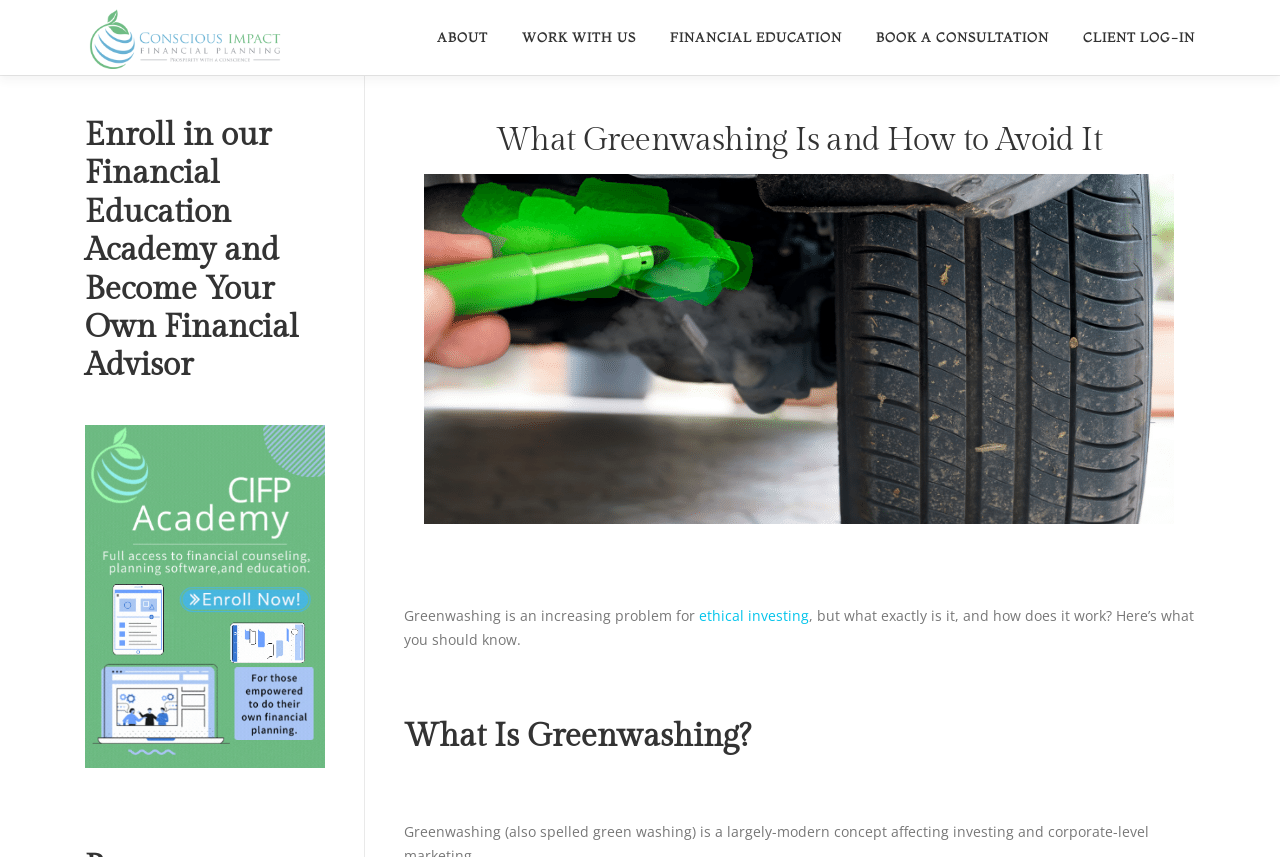Determine the bounding box coordinates of the area to click in order to meet this instruction: "Go to the Home page".

None